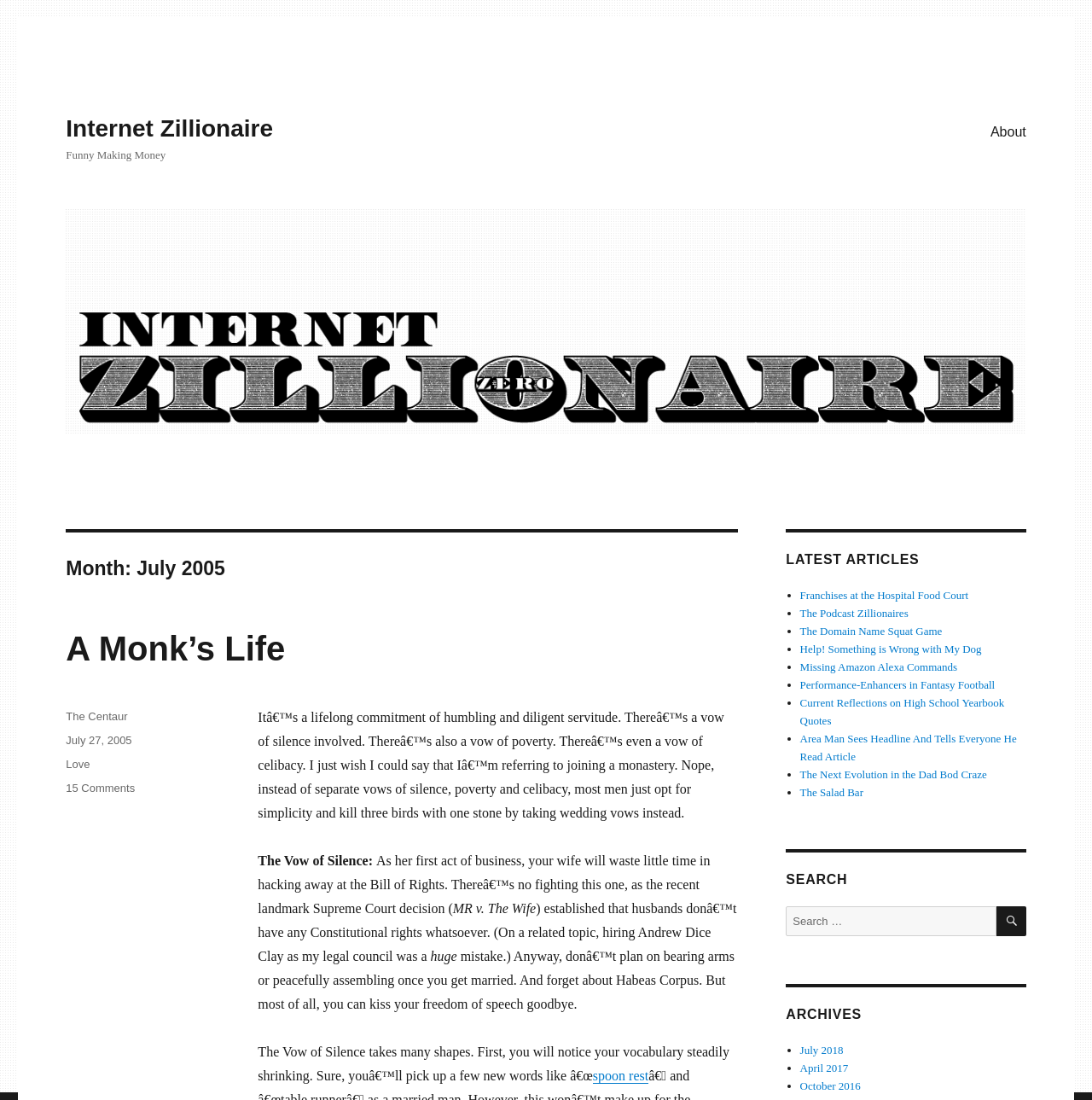Based on the element description "The Salad Bar", predict the bounding box coordinates of the UI element.

[0.733, 0.714, 0.791, 0.726]